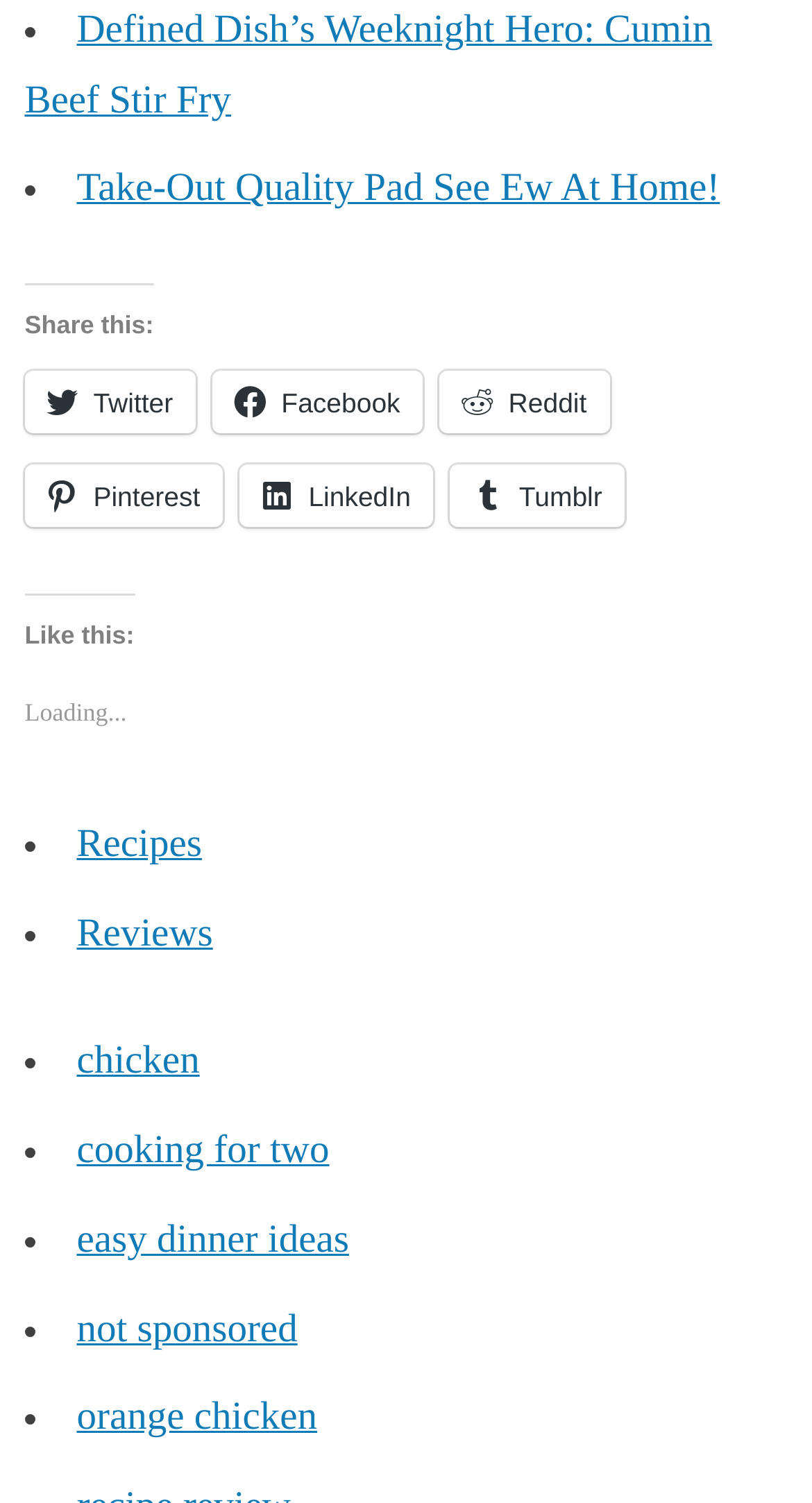How many social media platforms are available for sharing?
Please answer the question with a detailed response using the information from the screenshot.

There are 6 social media platforms available for sharing, which are Twitter, Facebook, Reddit, Pinterest, LinkedIn, and Tumblr. These are represented by link elements with icons and have bounding box coordinates ranging from [0.03, 0.246, 0.241, 0.288] to [0.555, 0.309, 0.77, 0.35].